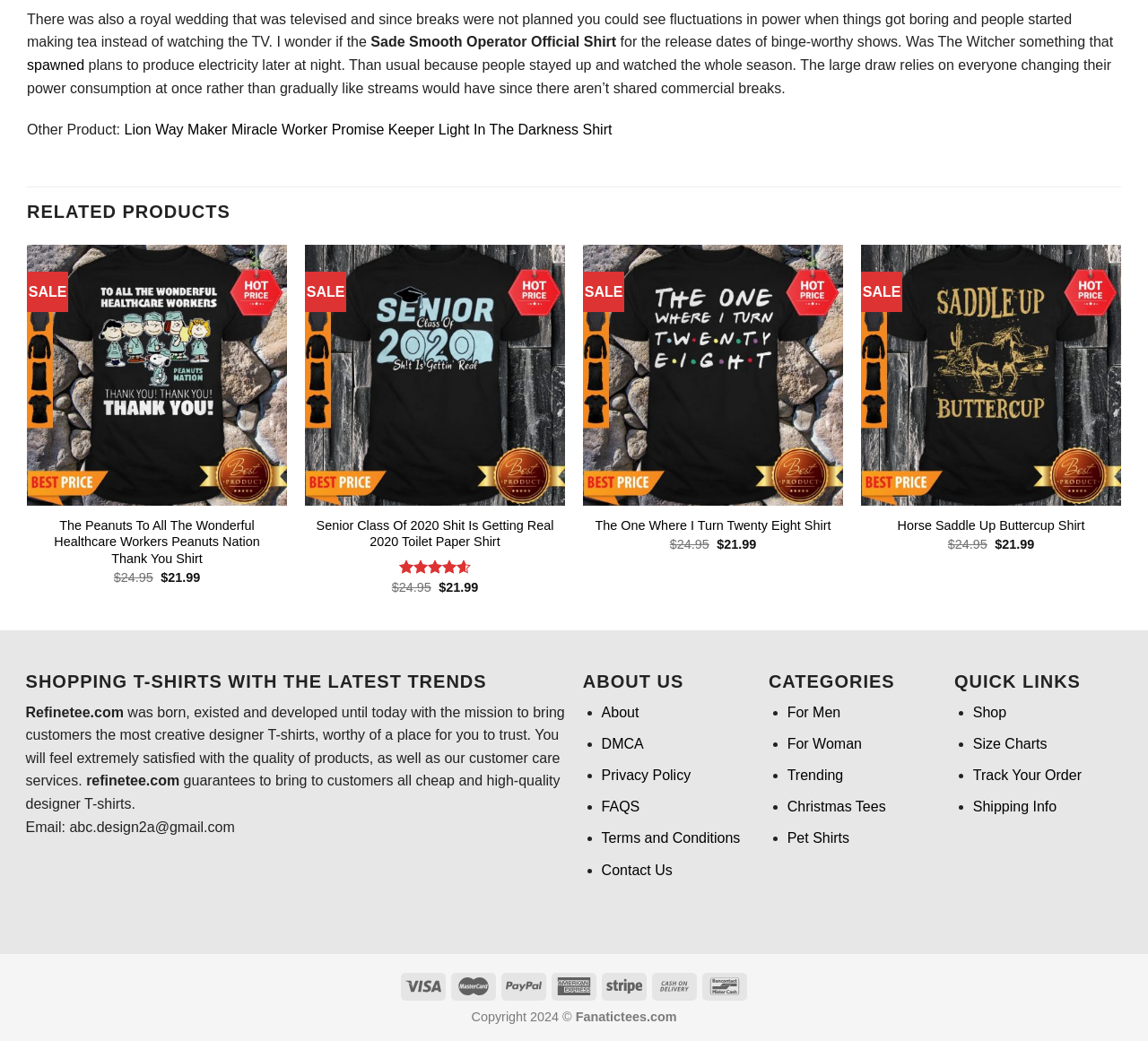Please find the bounding box coordinates of the clickable region needed to complete the following instruction: "Click on the 'About' link". The bounding box coordinates must consist of four float numbers between 0 and 1, i.e., [left, top, right, bottom].

[0.524, 0.677, 0.557, 0.691]